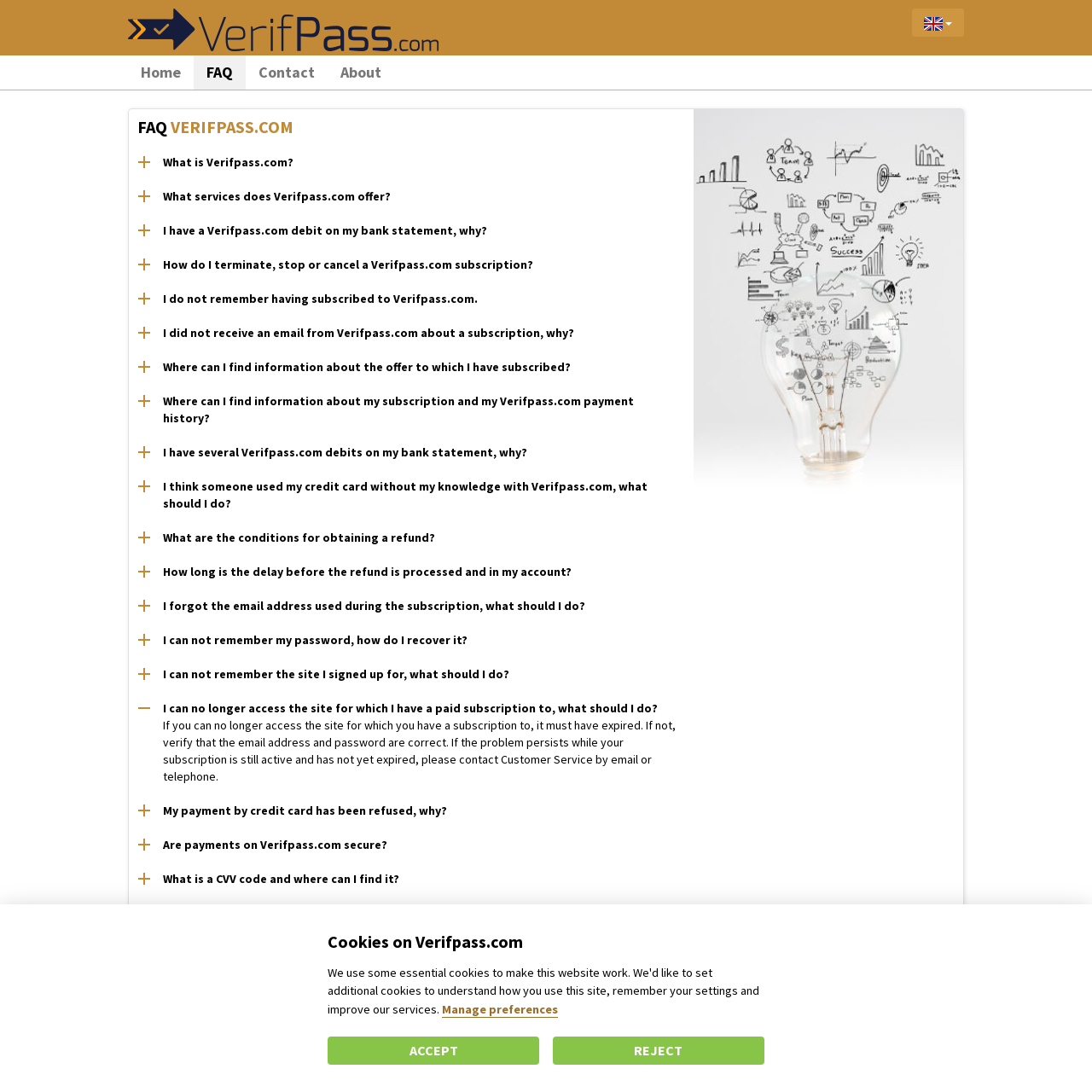Please provide the bounding box coordinates for the element that needs to be clicked to perform the instruction: "Click the FAQ link". The coordinates must consist of four float numbers between 0 and 1, formatted as [left, top, right, bottom].

[0.177, 0.051, 0.225, 0.082]